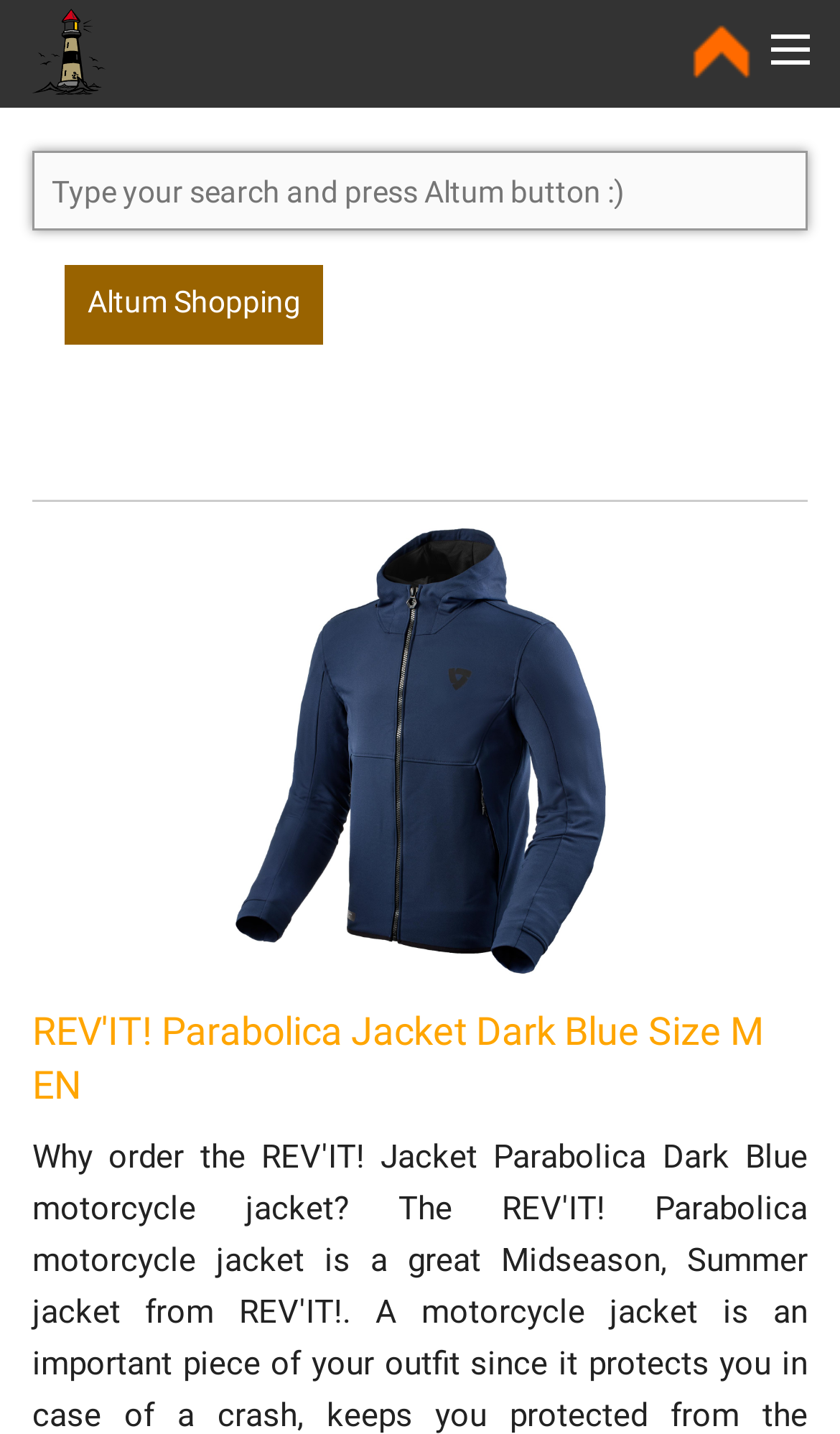Answer this question using a single word or a brief phrase:
Is there a search bar on the page?

Yes